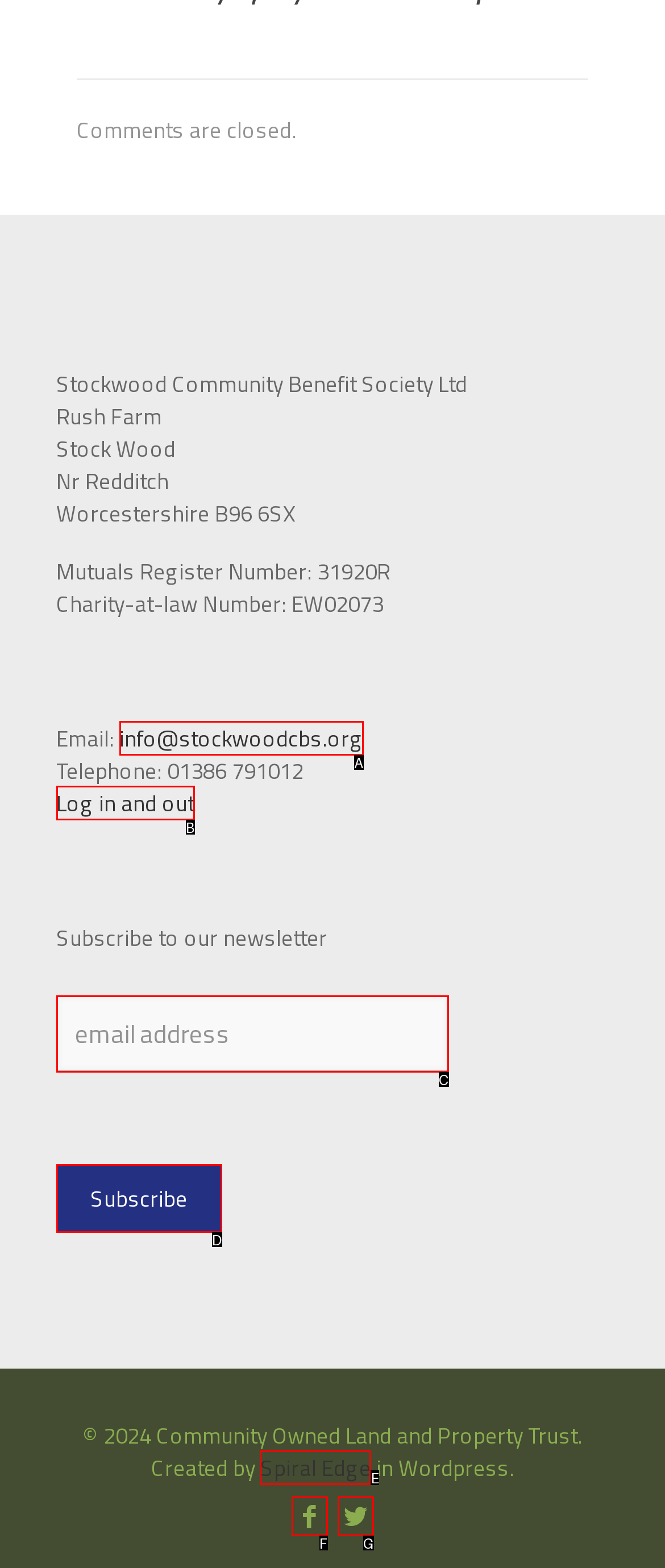Select the letter of the option that corresponds to: title="Facebook"
Provide the letter from the given options.

F